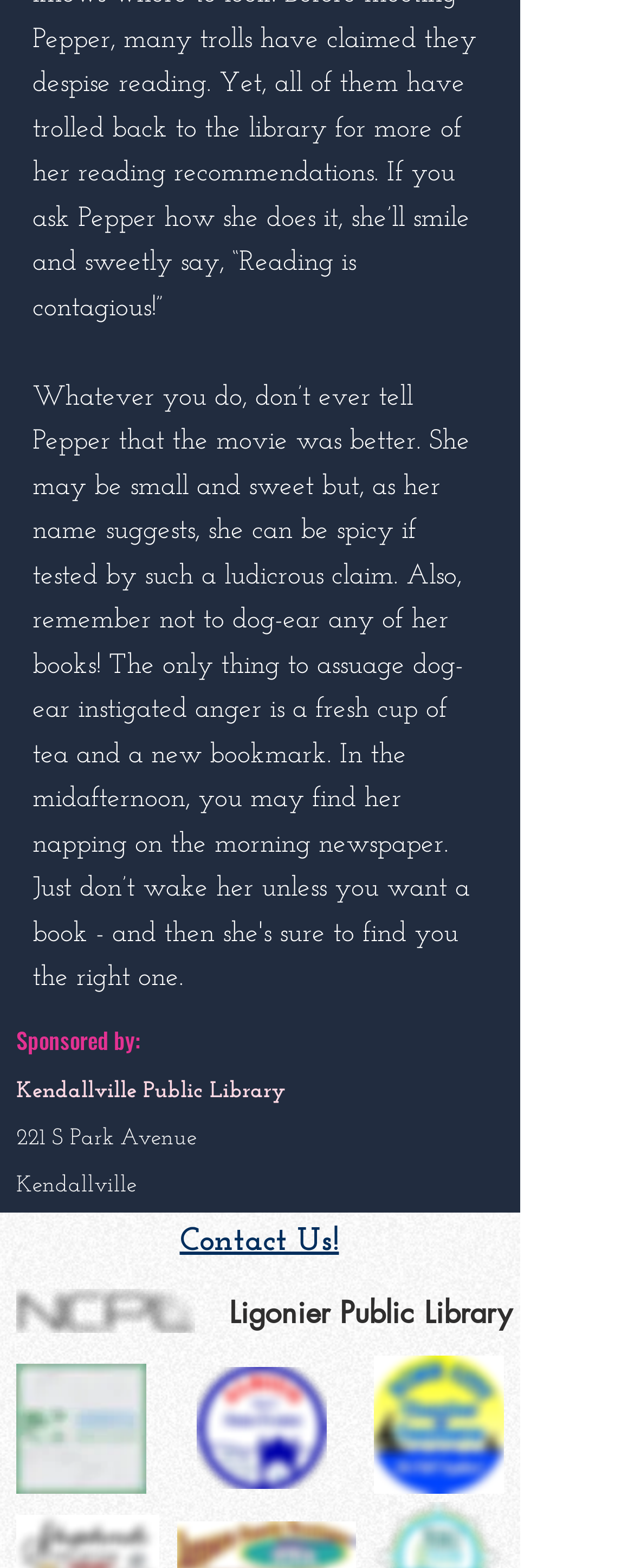For the element described, predict the bounding box coordinates as (top-left x, top-left y, bottom-right x, bottom-right y). All values should be between 0 and 1. Element description: Free Dating Sites Review

None